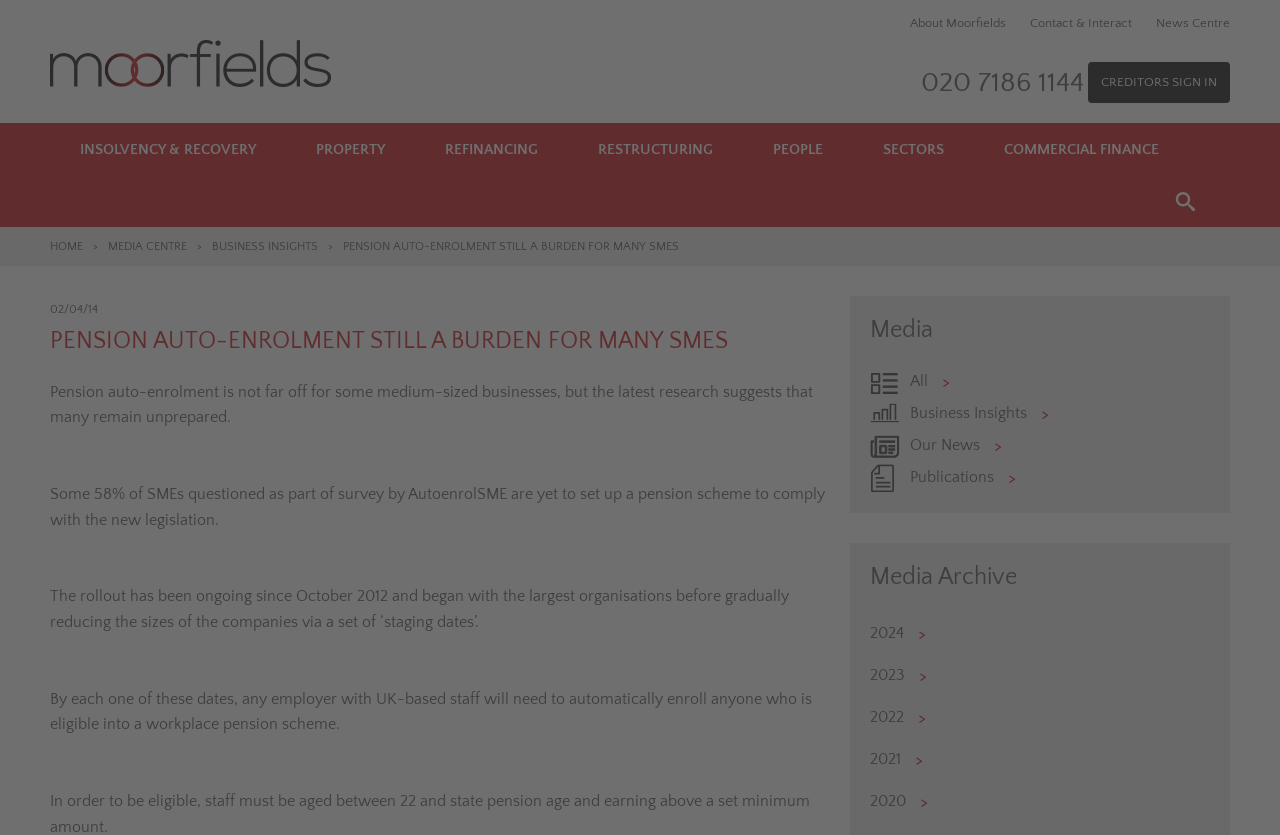Locate the bounding box coordinates of the area to click to fulfill this instruction: "Click the LoansFind logo". The bounding box should be presented as four float numbers between 0 and 1, in the order [left, top, right, bottom].

None